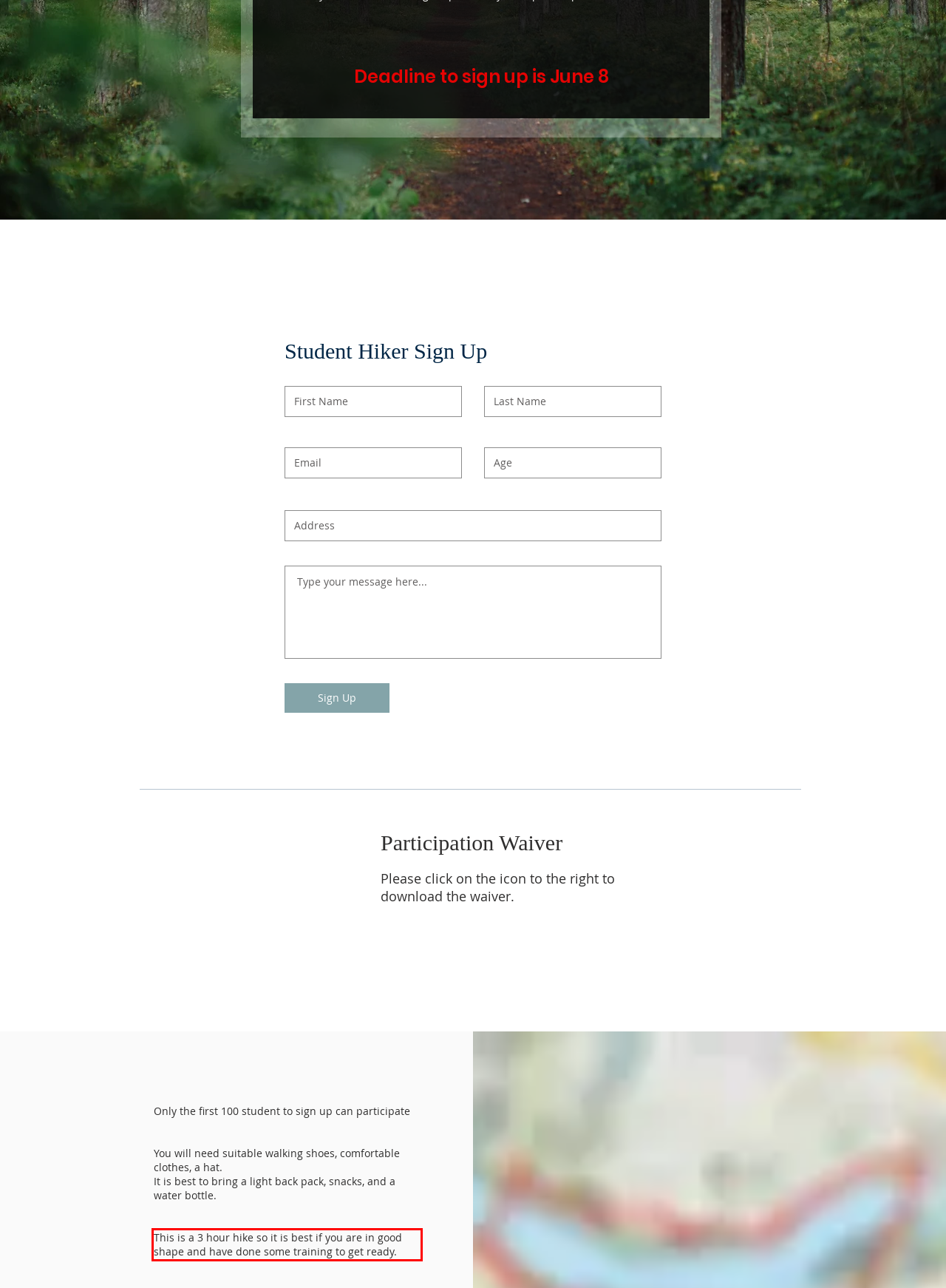Using OCR, extract the text content found within the red bounding box in the given webpage screenshot.

This is a 3 hour hike so it is best if you are in good shape and have done some training to get ready.